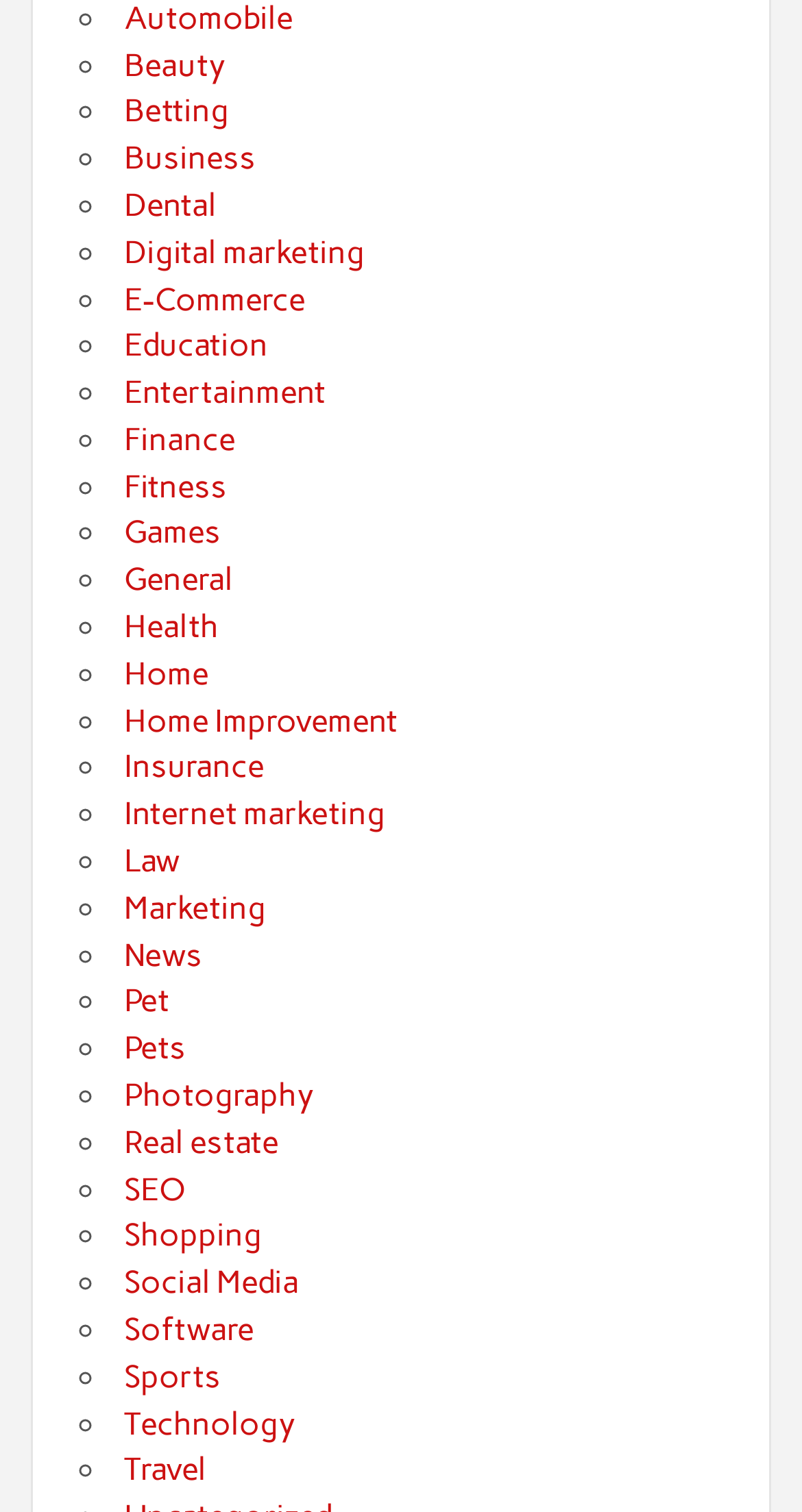Find the bounding box coordinates for the area that must be clicked to perform this action: "Visit the Digital marketing page".

[0.154, 0.155, 0.454, 0.179]